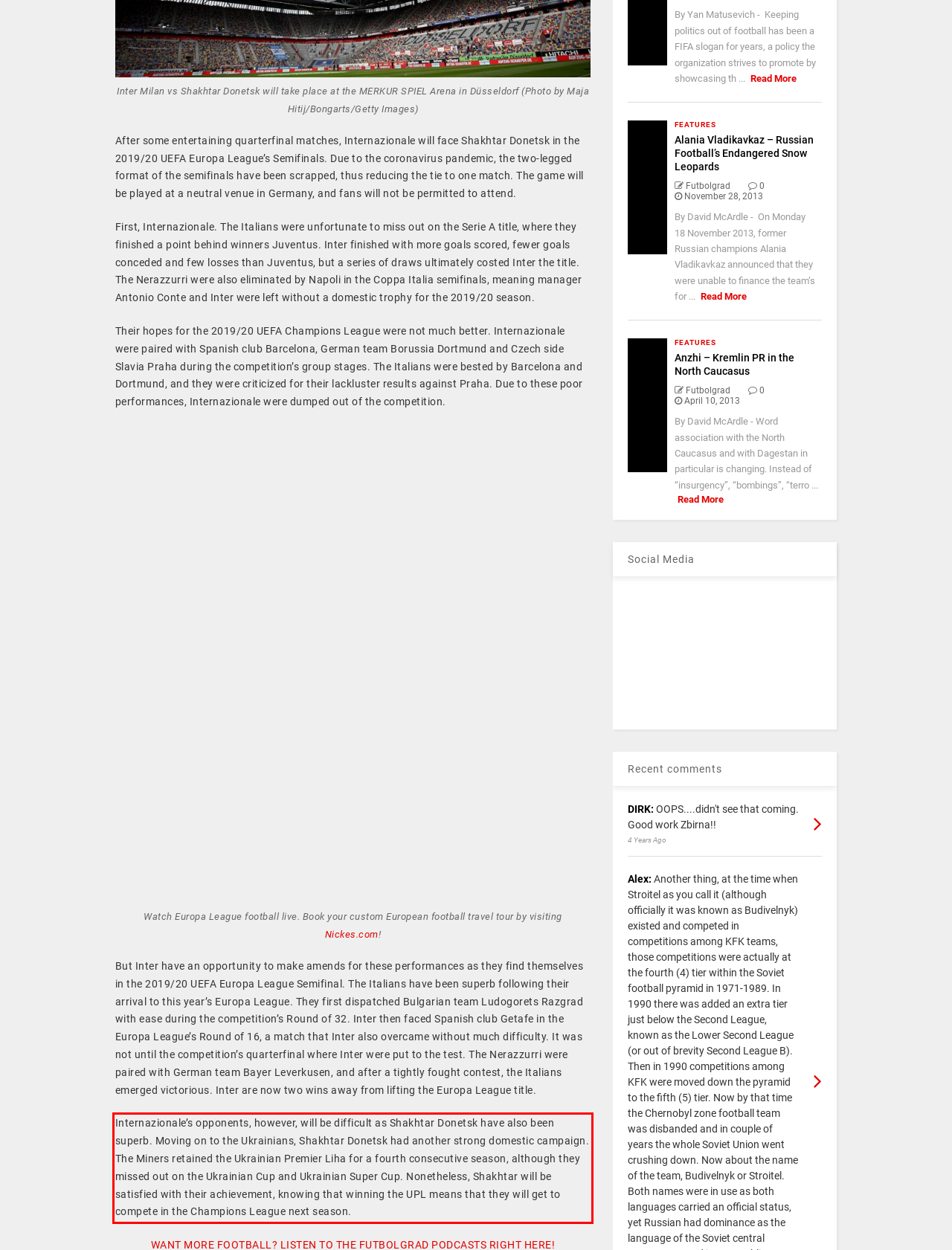With the provided screenshot of a webpage, locate the red bounding box and perform OCR to extract the text content inside it.

Internazionale’s opponents, however, will be difficult as Shakhtar Donetsk have also been superb. Moving on to the Ukrainians, Shakhtar Donetsk had another strong domestic campaign. The Miners retained the Ukrainian Premier Liha for a fourth consecutive season, although they missed out on the Ukrainian Cup and Ukrainian Super Cup. Nonetheless, Shakhtar will be satisfied with their achievement, knowing that winning the UPL means that they will get to compete in the Champions League next season.